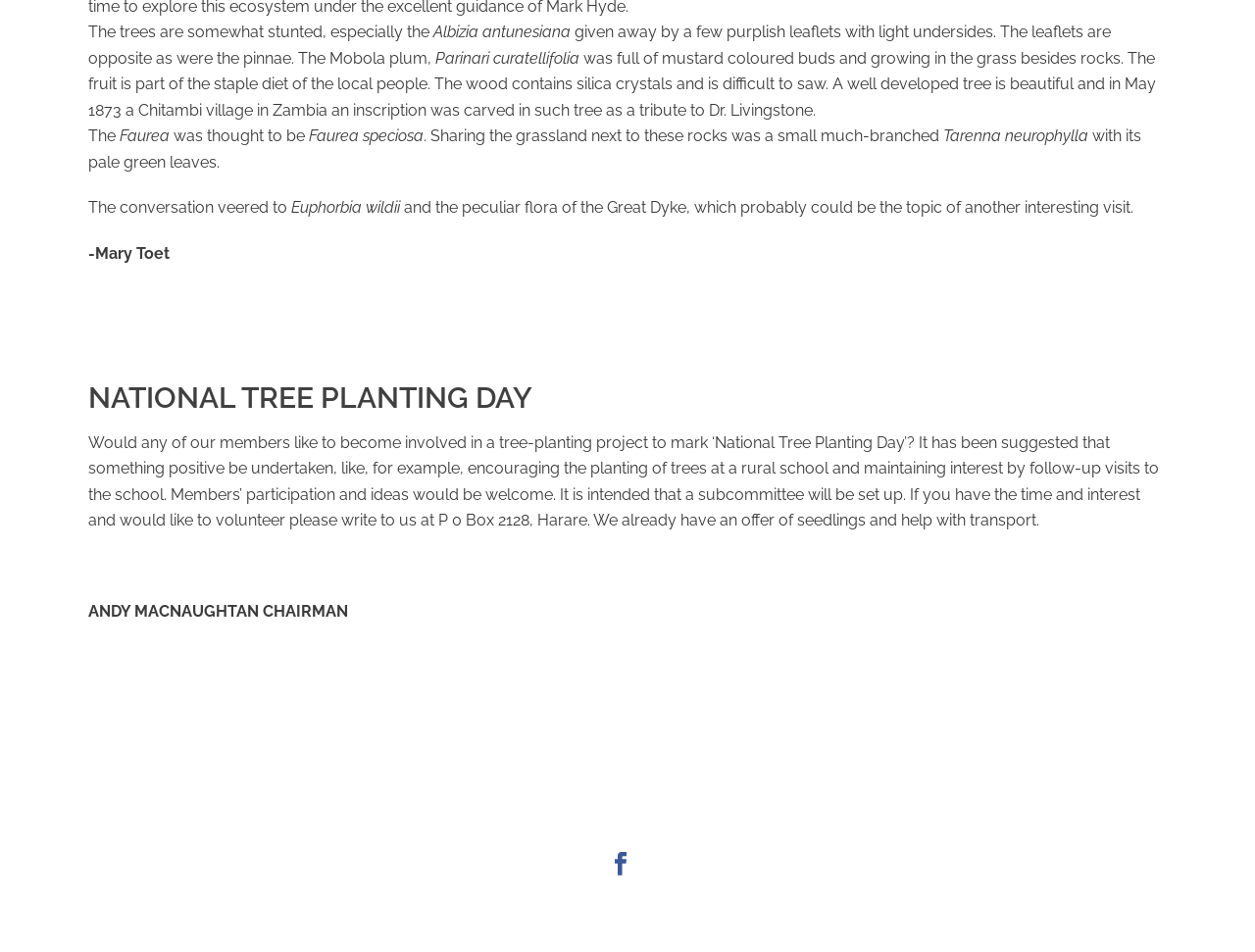Please give a one-word or short phrase response to the following question: 
Where can members write to volunteer for the tree-planting project?

P O Box 2128, Harare